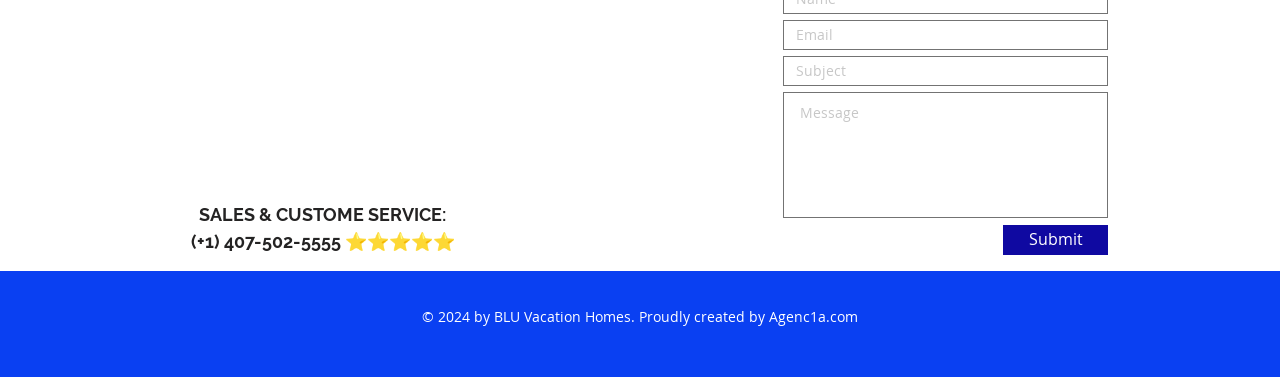How many stars are shown in the rating?
Refer to the image and provide a thorough answer to the question.

The rating is displayed as a series of star icons, and there are five of them, indicating a perfect 5-star rating.